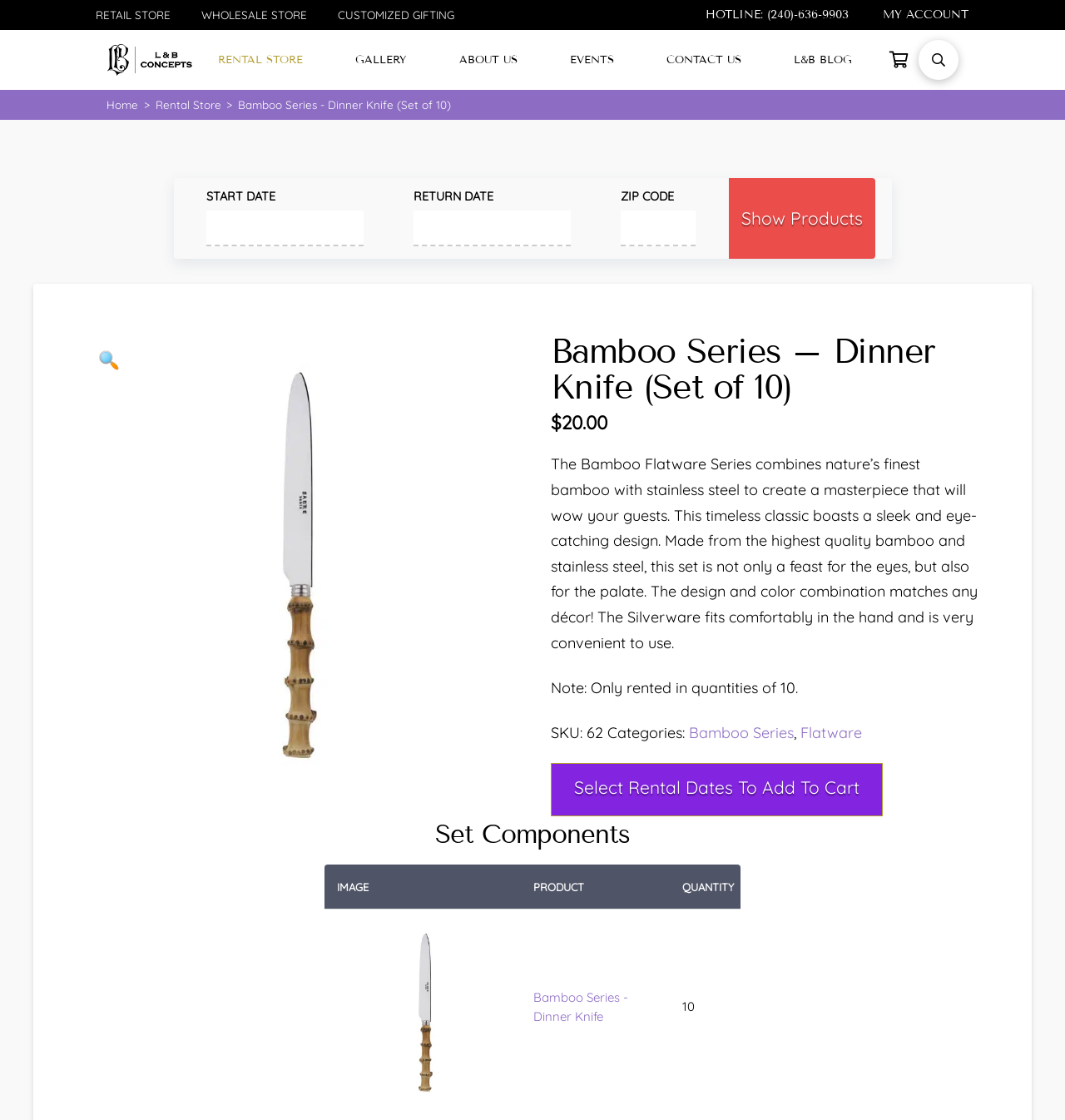Can you identify the bounding box coordinates of the clickable region needed to carry out this instruction: 'Enter the start date'? The coordinates should be four float numbers within the range of 0 to 1, stated as [left, top, right, bottom].

[0.194, 0.188, 0.342, 0.22]